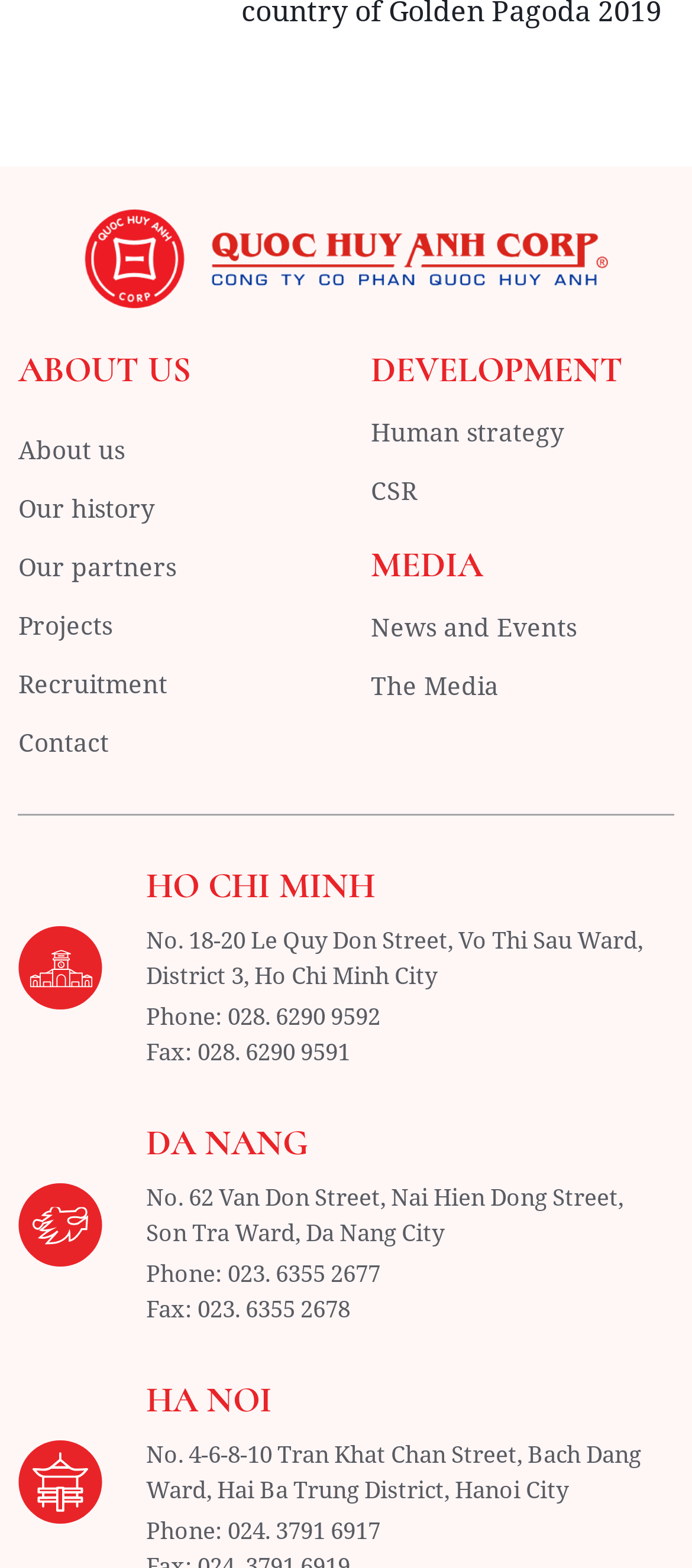Locate the bounding box coordinates of the item that should be clicked to fulfill the instruction: "Get the phone number of Ho Chi Minh office".

[0.329, 0.638, 0.55, 0.659]